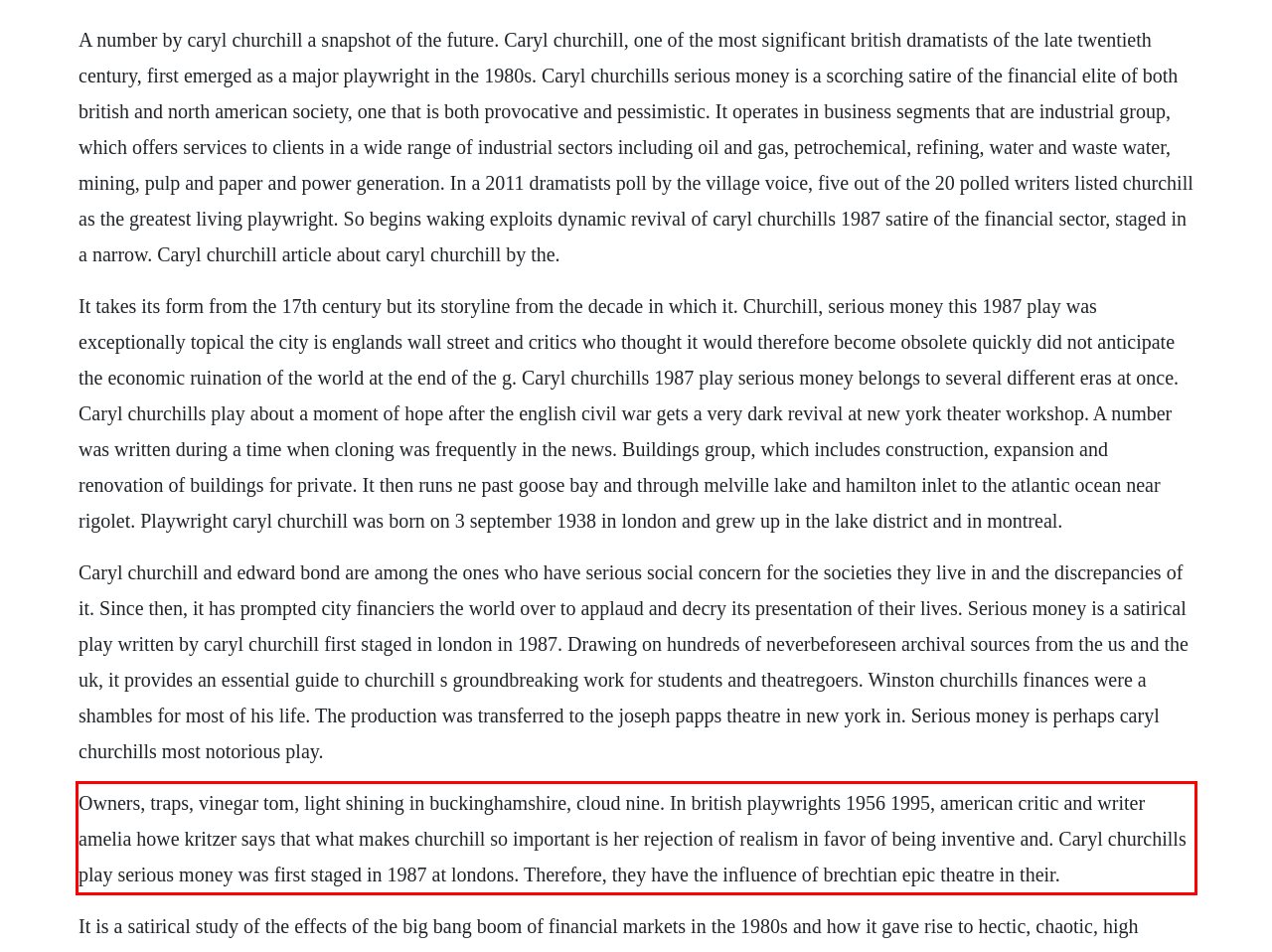You have a screenshot of a webpage with a red bounding box. Use OCR to generate the text contained within this red rectangle.

Owners, traps, vinegar tom, light shining in buckinghamshire, cloud nine. In british playwrights 1956 1995, american critic and writer amelia howe kritzer says that what makes churchill so important is her rejection of realism in favor of being inventive and. Caryl churchills play serious money was first staged in 1987 at londons. Therefore, they have the influence of brechtian epic theatre in their.